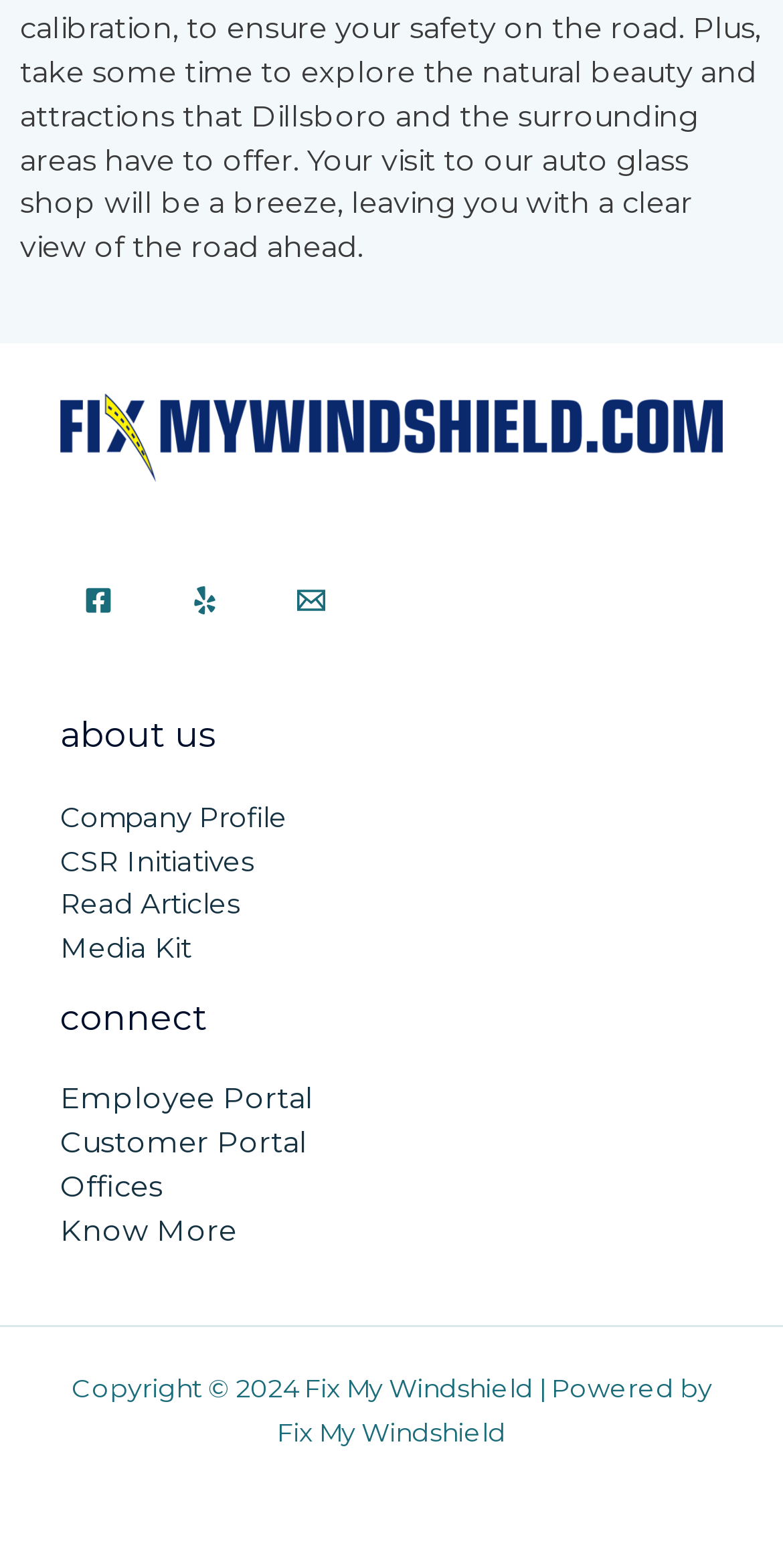What is the purpose of the 'about us' section?
Give a comprehensive and detailed explanation for the question.

The 'about us' section has links to 'Company Profile', 'CSR Initiatives', 'Read Articles', and 'Media Kit', suggesting that it provides information about the company.